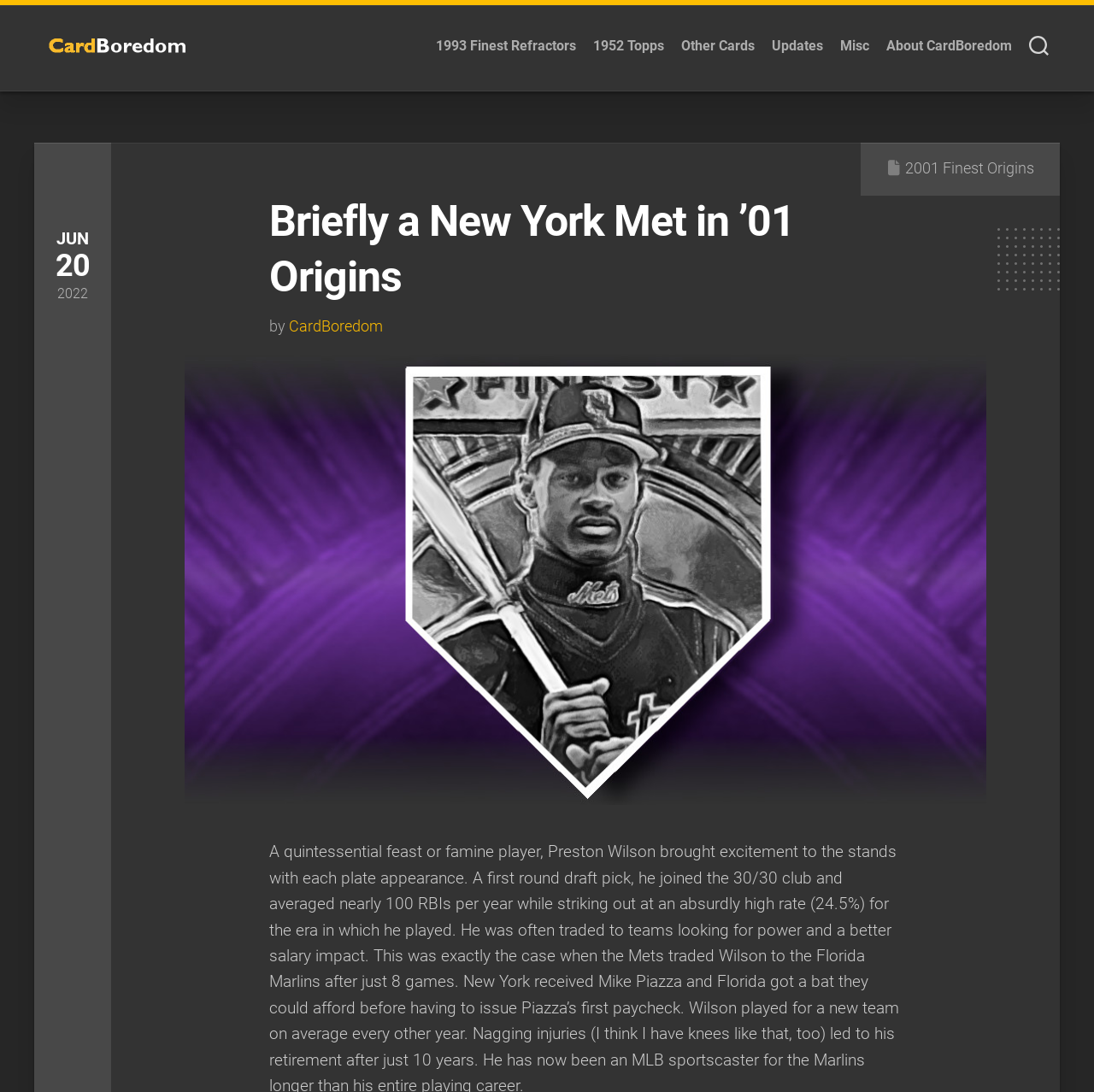Determine the bounding box coordinates for the area you should click to complete the following instruction: "view 1993 Finest Refractors".

[0.398, 0.034, 0.527, 0.05]